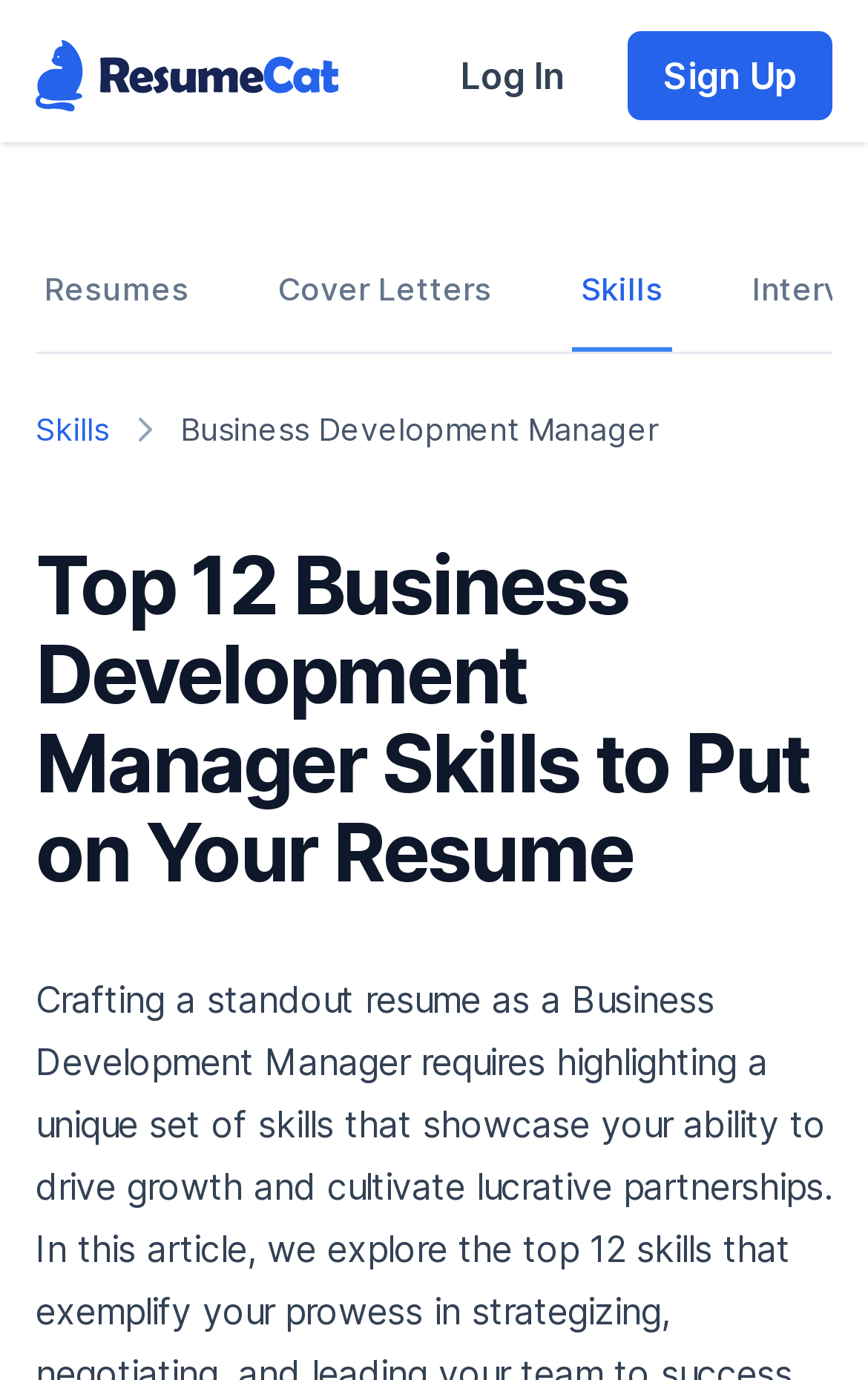Determine the webpage's heading and output its text content.

Top 12 Business Development Manager Skills to Put on Your Resume